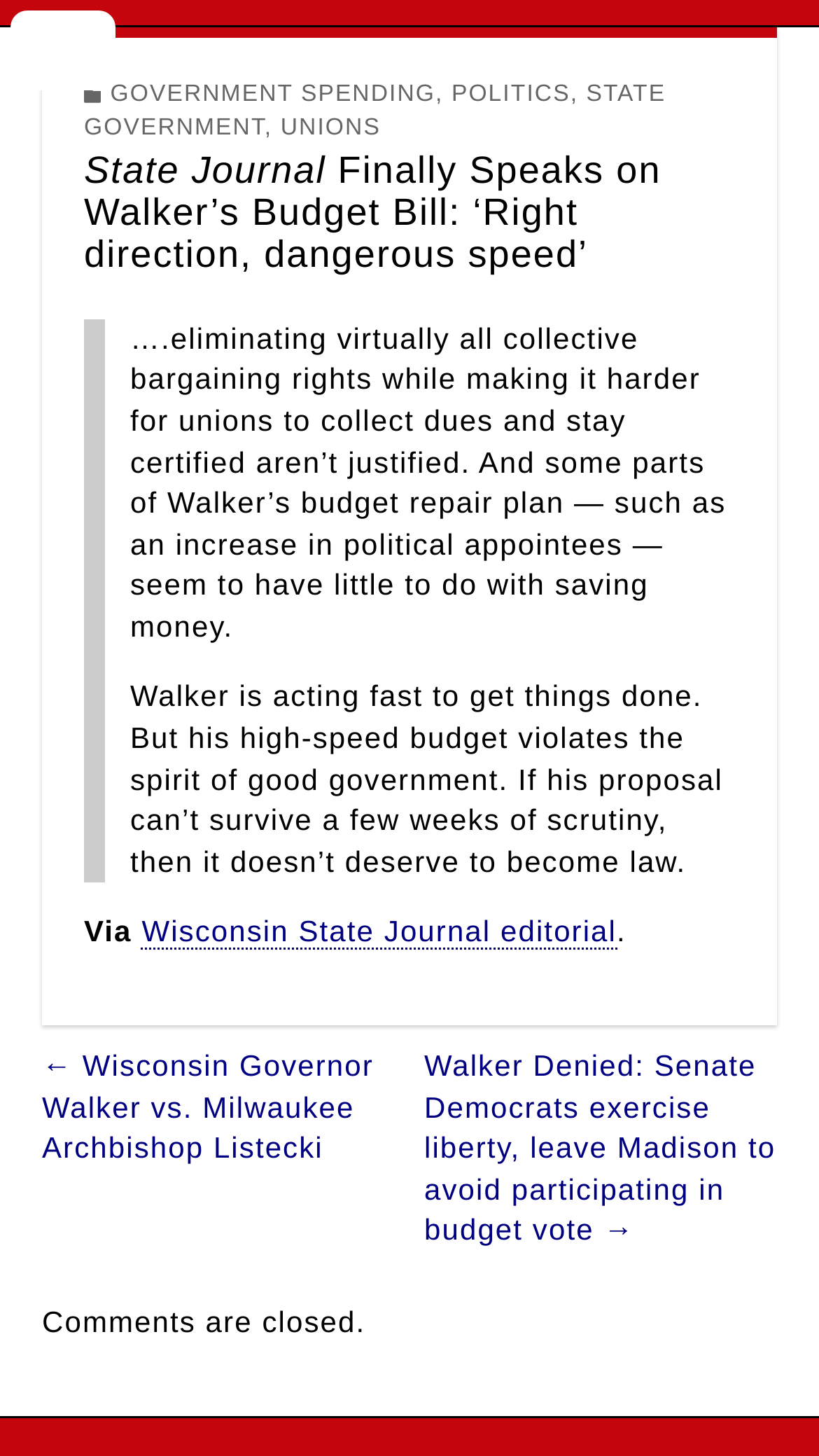What is the topic of the article?
Please analyze the image and answer the question with as much detail as possible.

The topic of the article can be determined by looking at the header section, which lists 'GOVERNMENT SPENDING, POLITICS, STATE GOVERNMENT, UNIONS' as the categories. Among these, 'Government spending' seems to be the most relevant topic based on the content of the article.